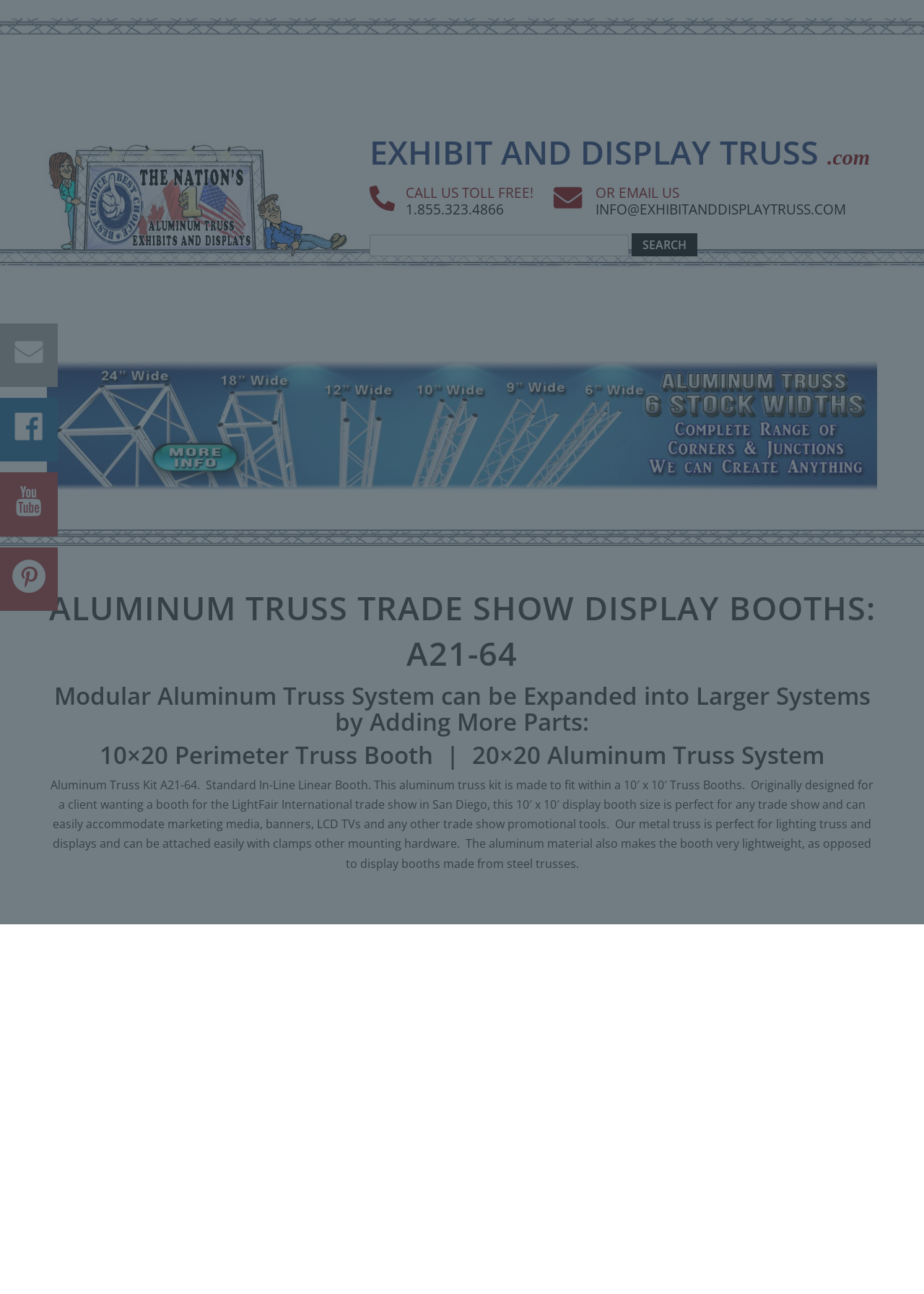Please identify the coordinates of the bounding box for the clickable region that will accomplish this instruction: "Email us".

[0.645, 0.155, 0.916, 0.169]